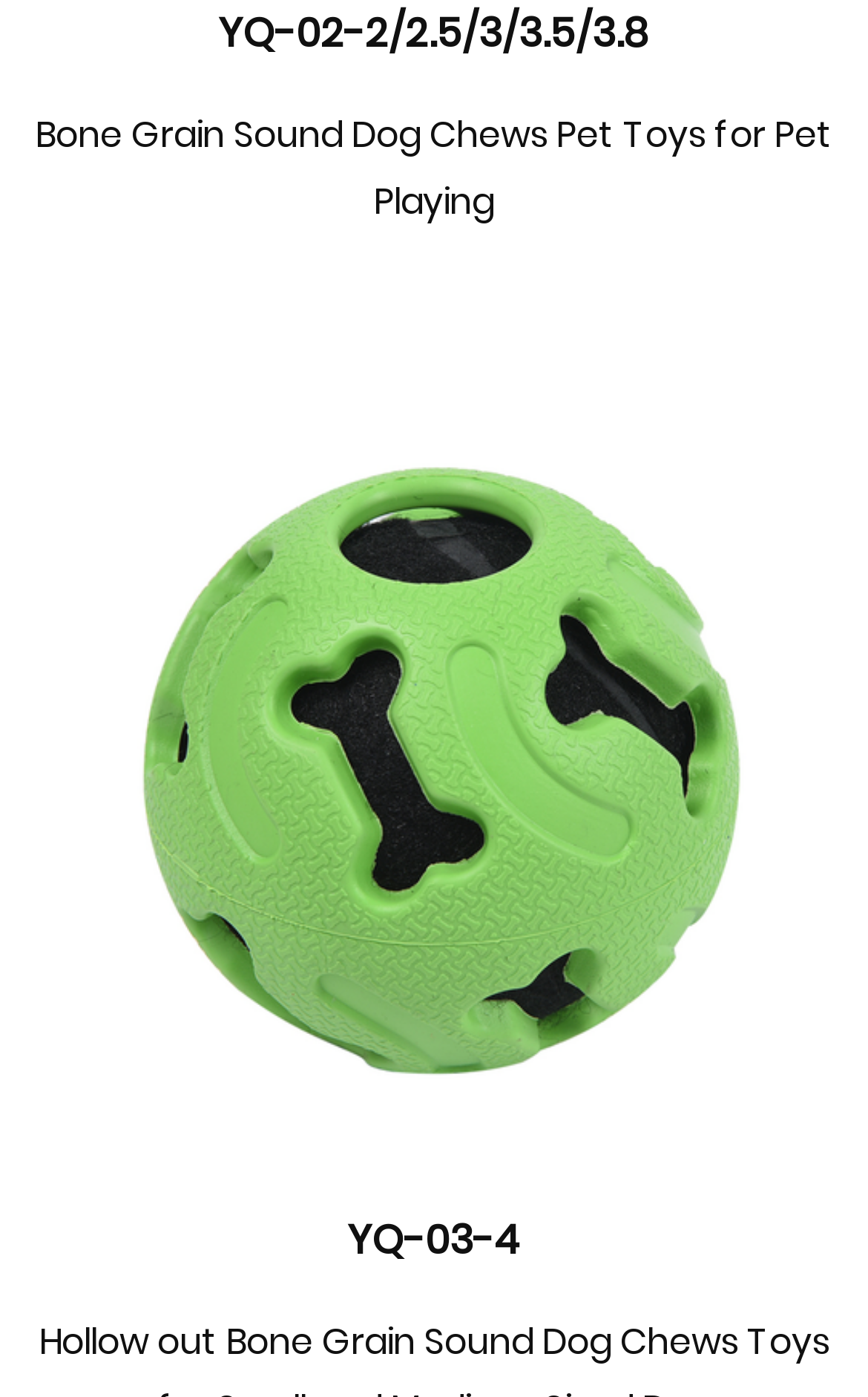Find the bounding box of the element with the following description: "YQ-03-4". The coordinates must be four float numbers between 0 and 1, formatted as [left, top, right, bottom].

[0.4, 0.868, 0.6, 0.908]